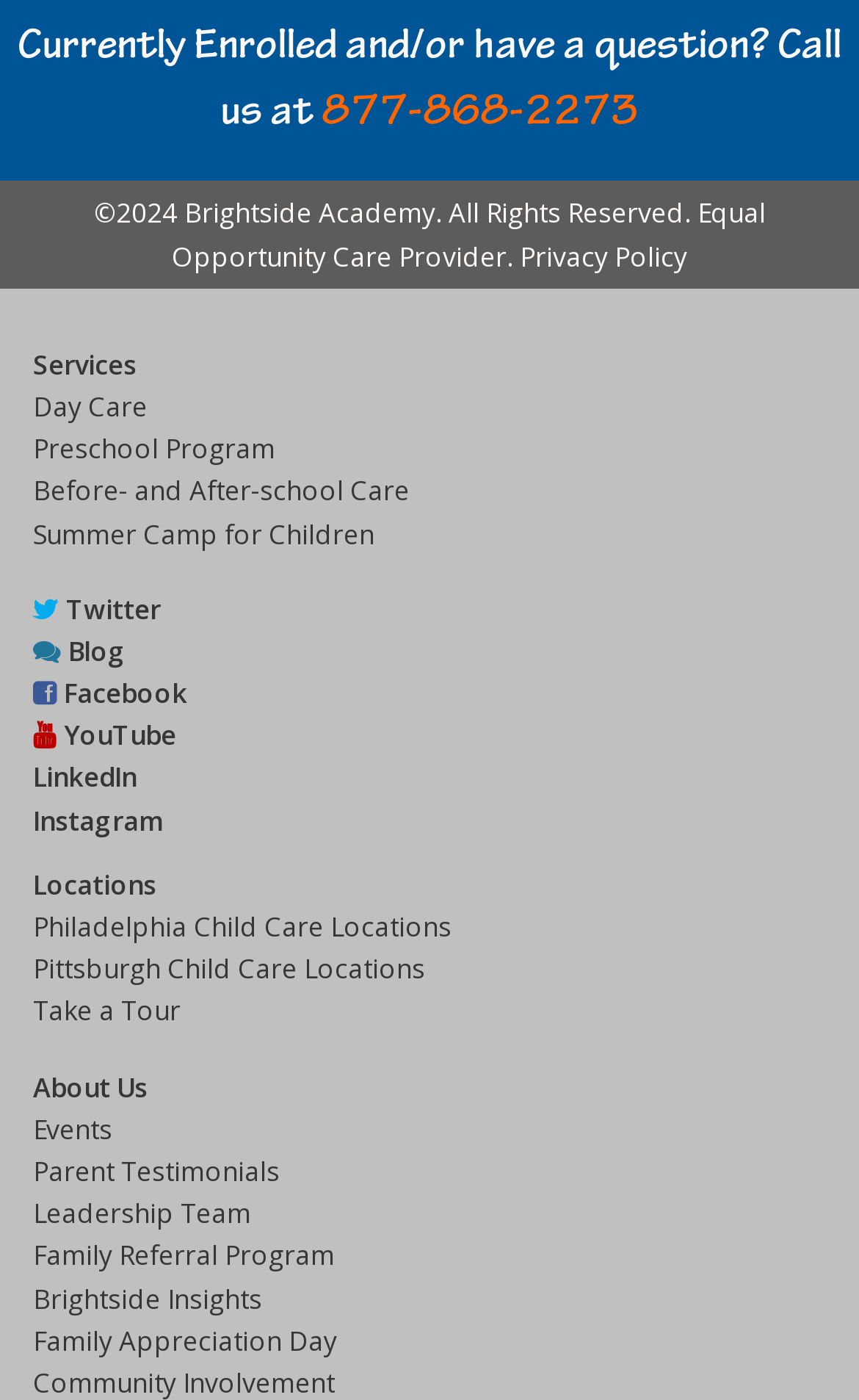Locate the bounding box coordinates of the clickable region necessary to complete the following instruction: "Find locations in Philadelphia". Provide the coordinates in the format of four float numbers between 0 and 1, i.e., [left, top, right, bottom].

[0.038, 0.649, 0.526, 0.675]